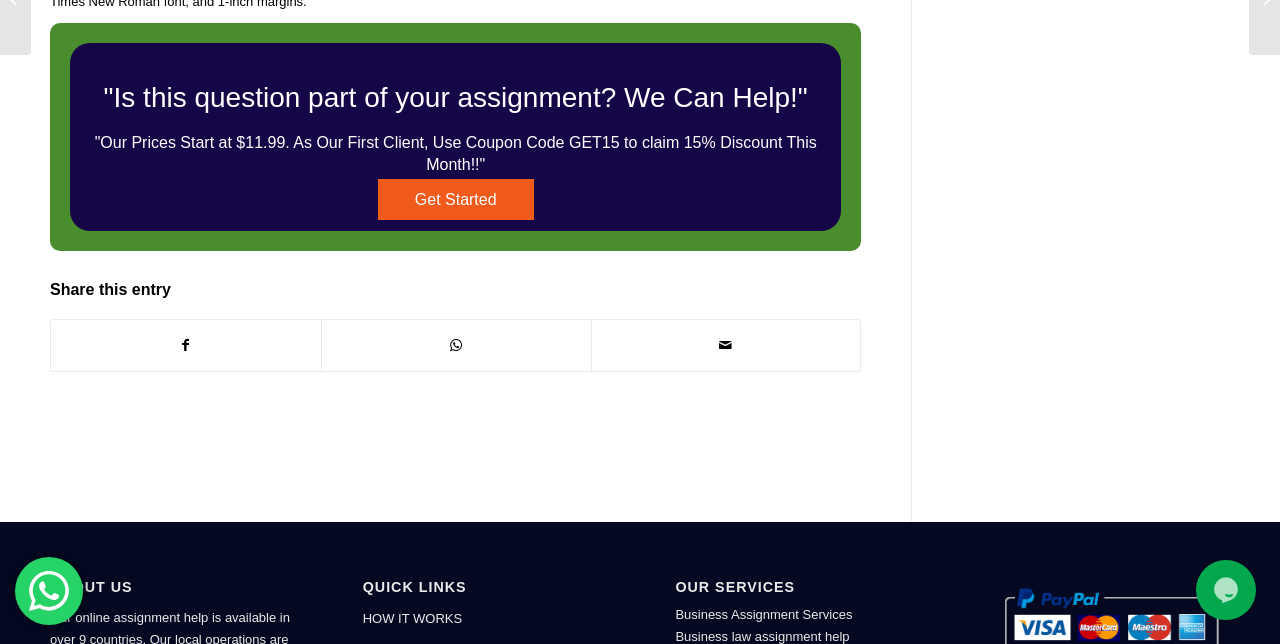Using the webpage screenshot and the element description online assignment help, determine the bounding box coordinates. Specify the coordinates in the format (top-left x, top-left y, bottom-right x, bottom-right y) with values ranging from 0 to 1.

[0.059, 0.947, 0.163, 0.971]